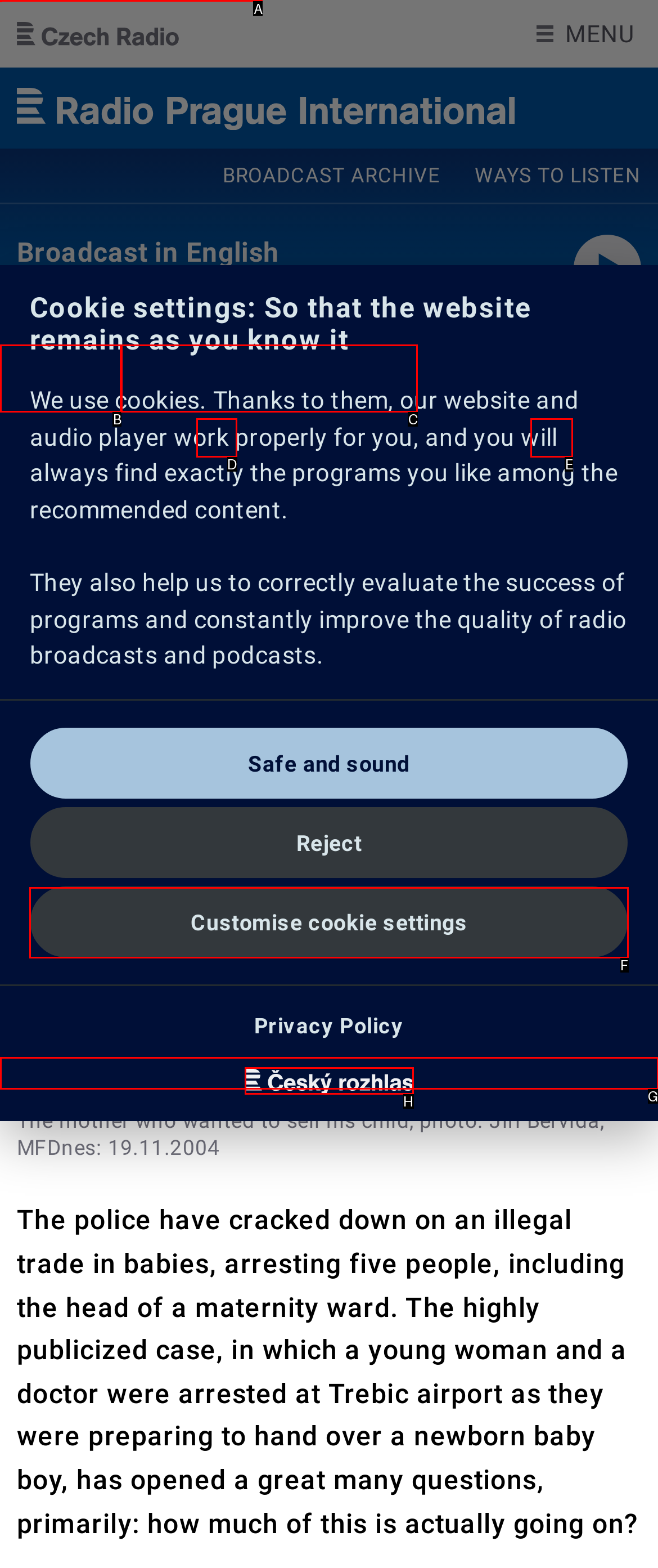Indicate the HTML element that should be clicked to perform the task: Click the 'Skip to main content' link Reply with the letter corresponding to the chosen option.

A